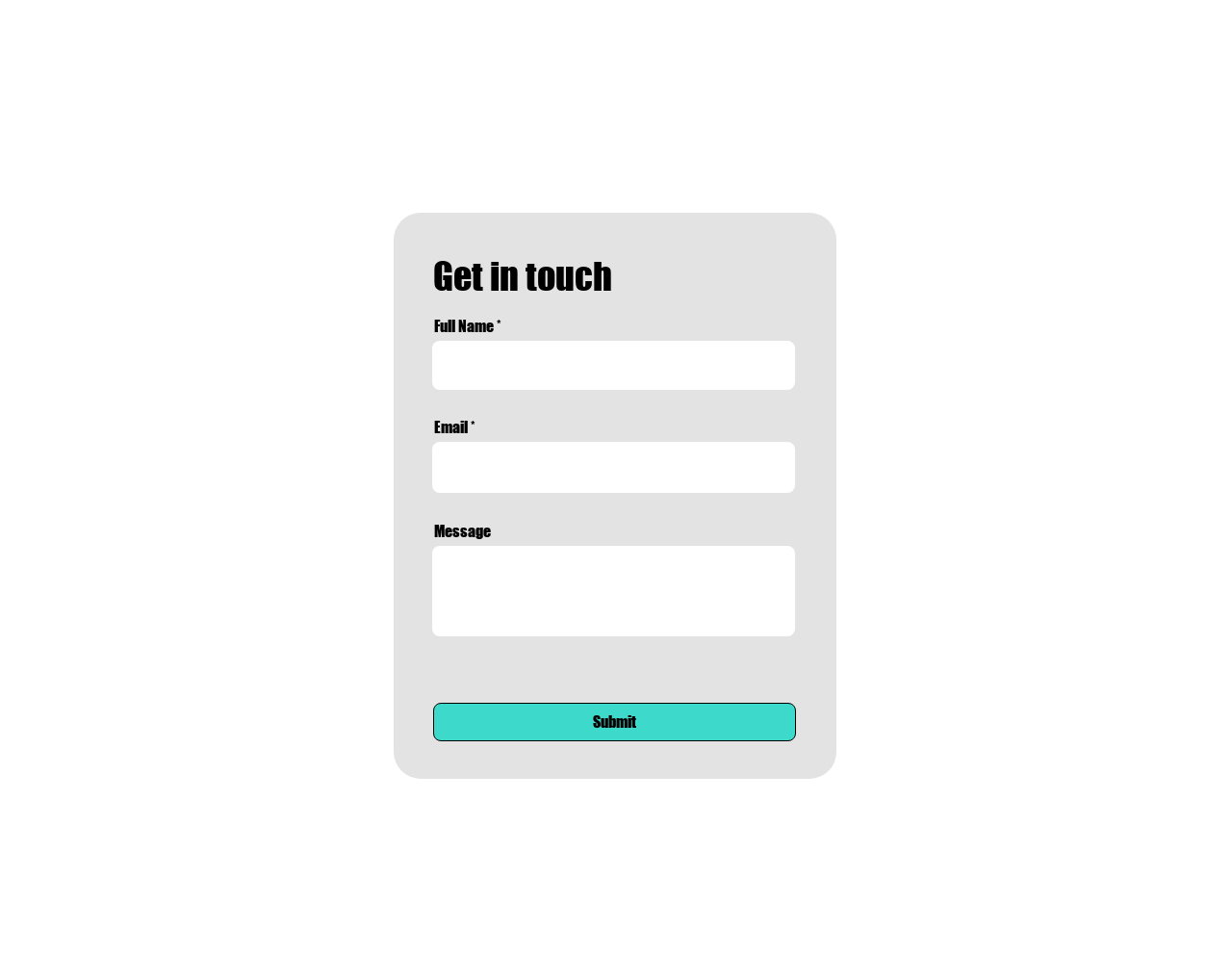Show the bounding box coordinates of the element that should be clicked to complete the task: "Submit the form".

[0.352, 0.736, 0.646, 0.776]